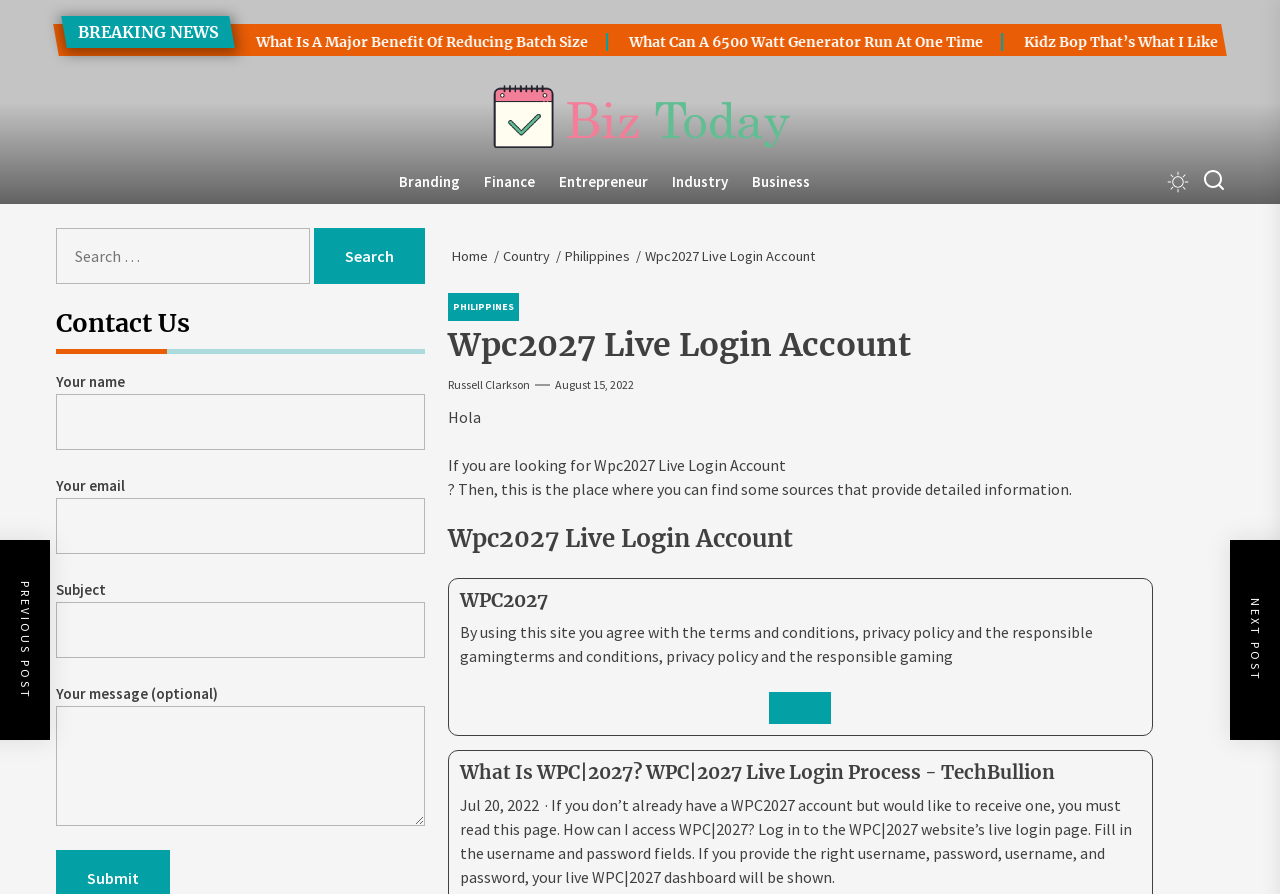What is the main topic of this webpage?
Give a one-word or short phrase answer based on the image.

Wpc2027 Live Login Account